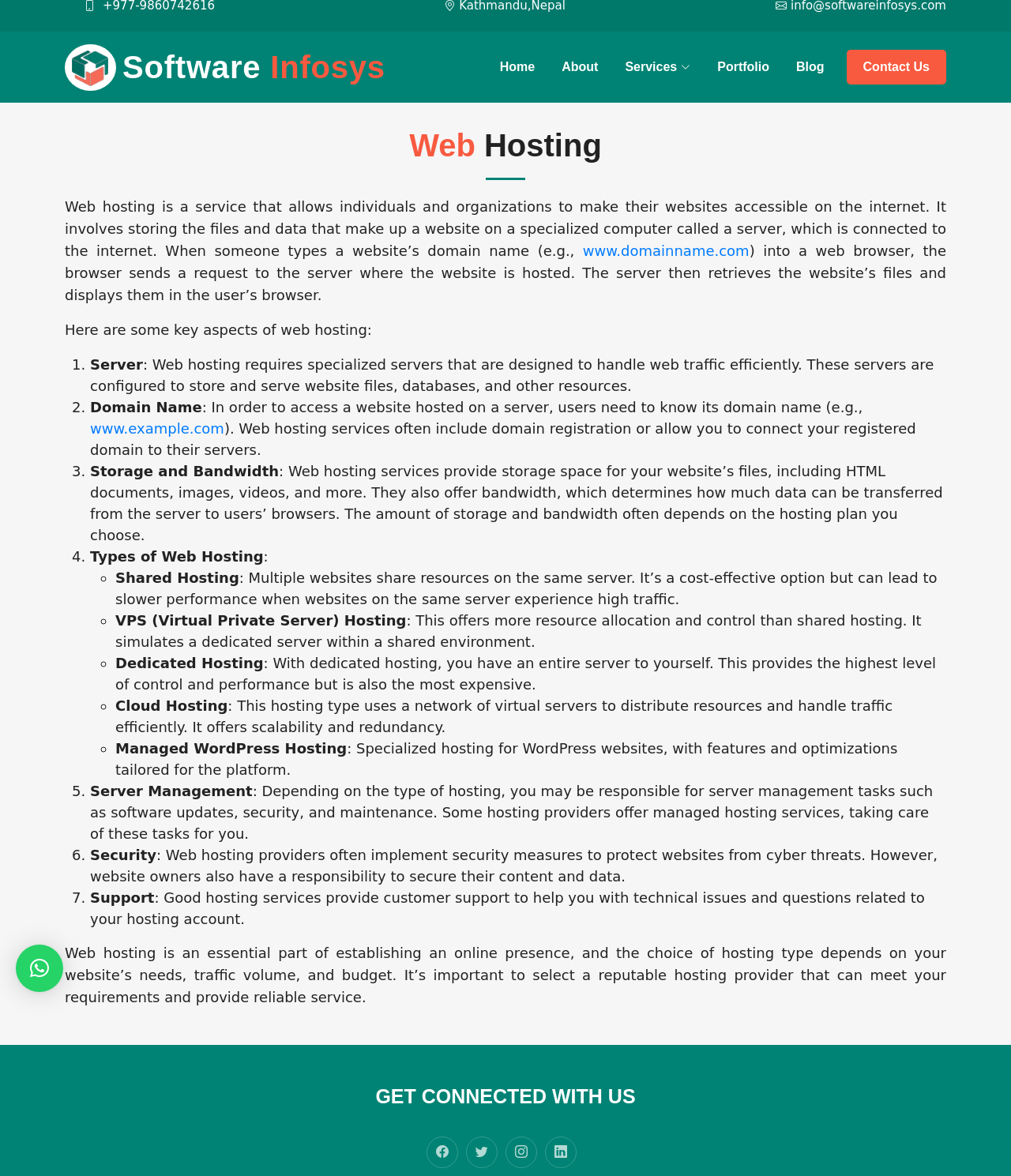Refer to the image and offer a detailed explanation in response to the question: What is the importance of security in web hosting?

The webpage emphasizes the importance of security in web hosting, as web hosting providers often implement security measures to protect websites from cyber threats, and website owners also have a responsibility to secure their content and data.